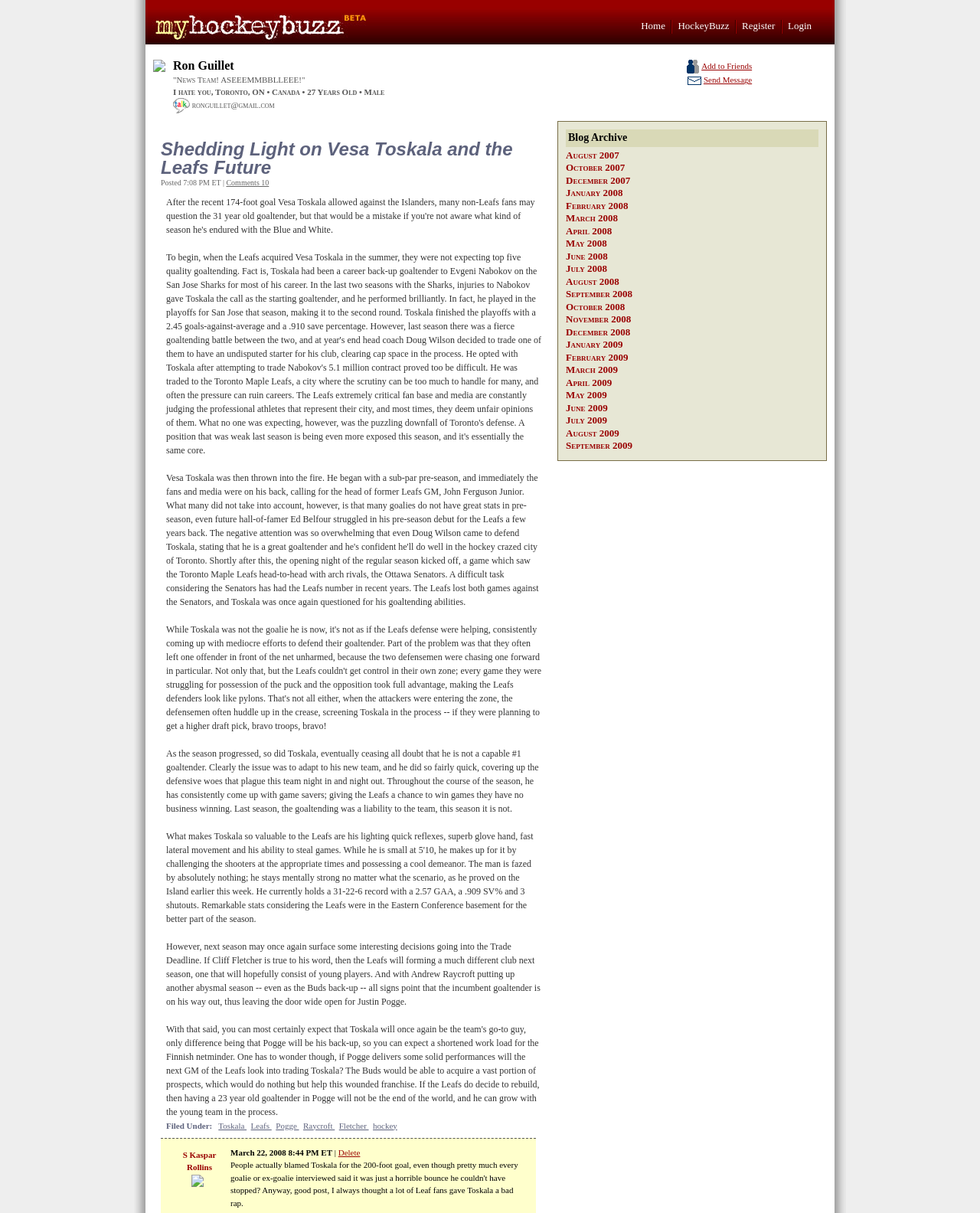Please give a succinct answer to the question in one word or phrase:
What is the title of the blog post?

Shedding Light on Vesa Toskala and the Leafs Future